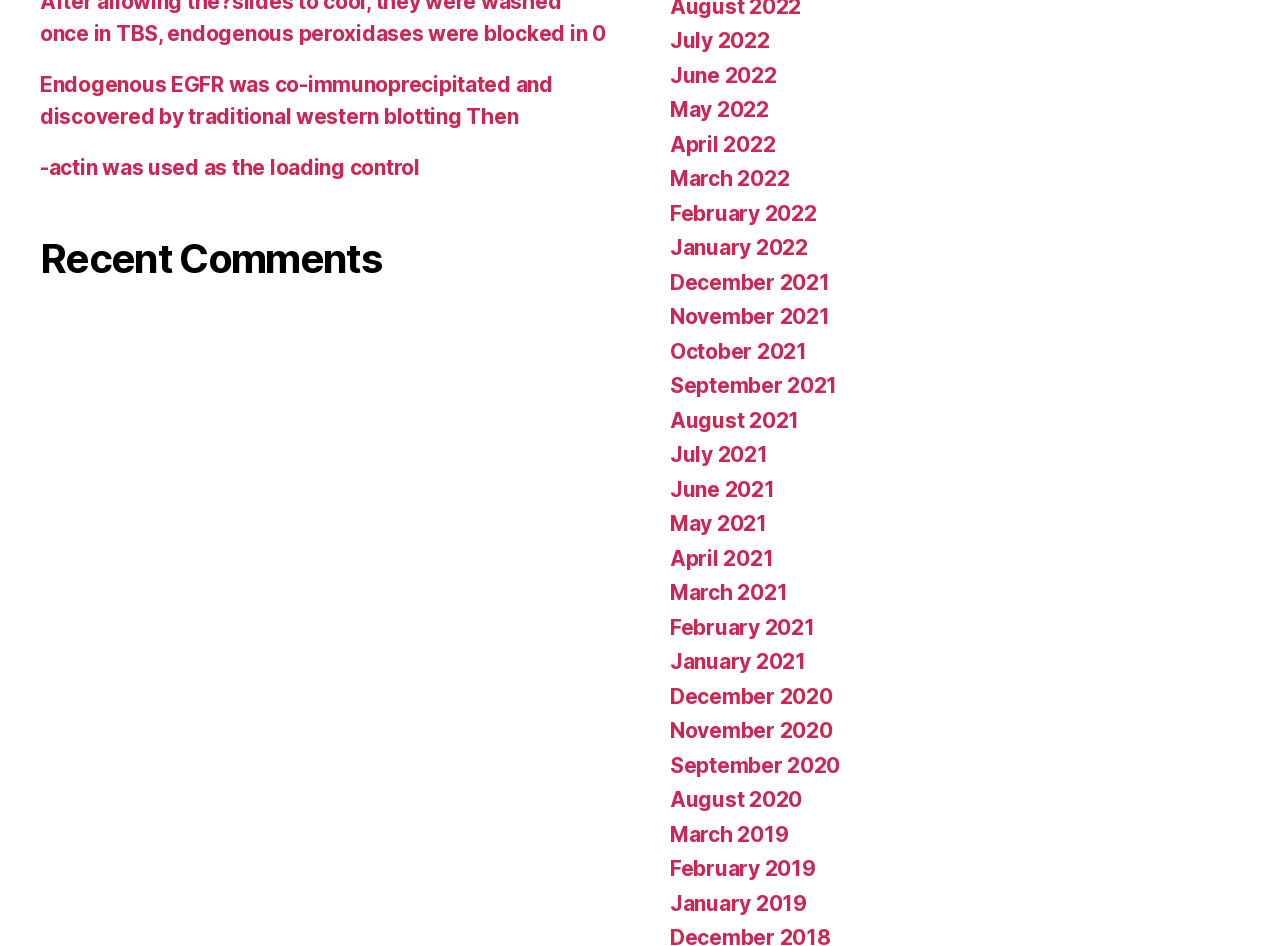What is the topic of the recent comments?
Kindly offer a comprehensive and detailed response to the question.

The recent comments section is located at the top of the webpage, and the first comment mentions 'Endogenous EGFR was co-immunoprecipitated and discovered by traditional western blotting Then', which suggests that the topic of the recent comments is related to EGFR.